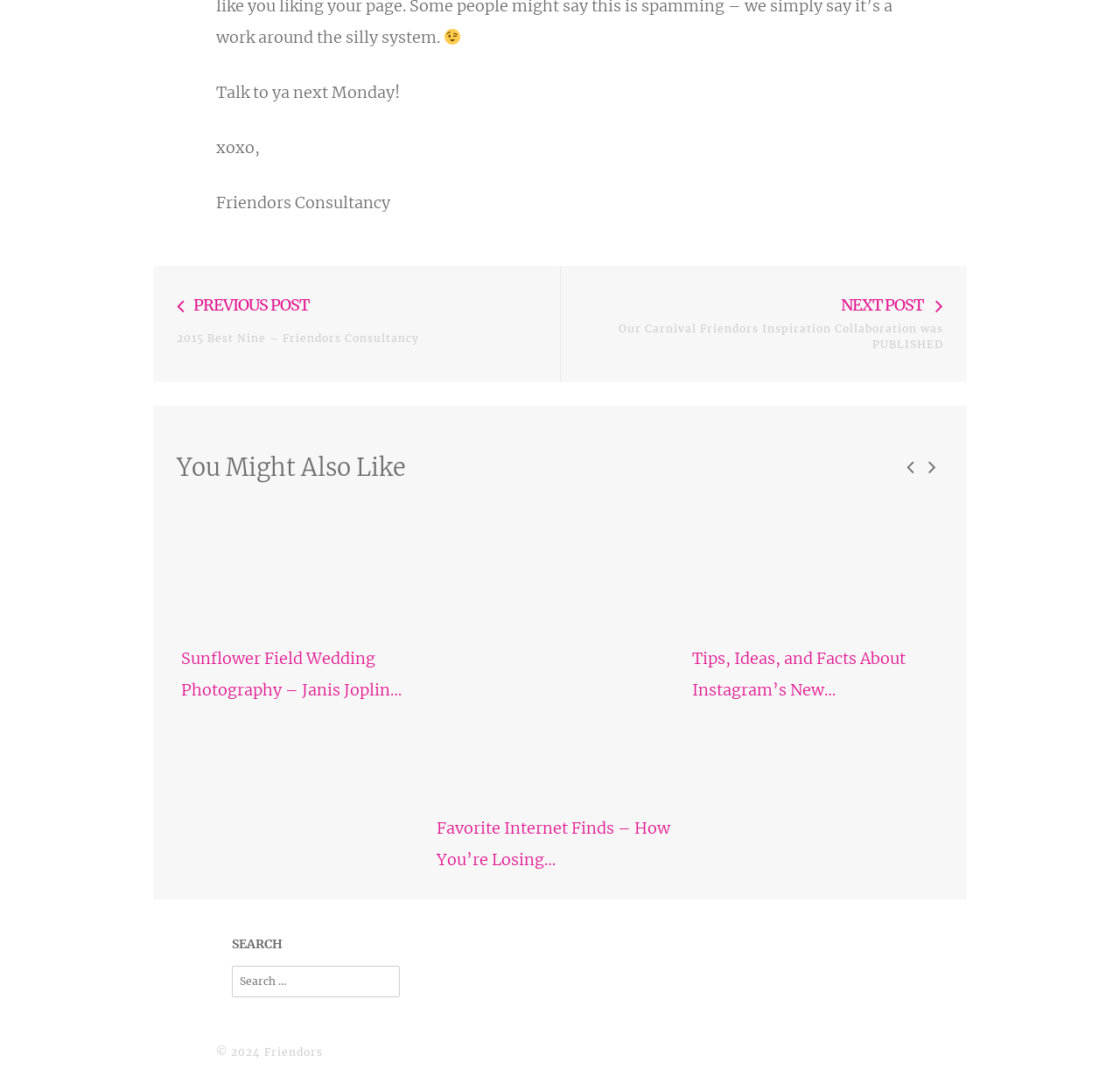Using the provided element description: "Friendors", determine the bounding box coordinates of the corresponding UI element in the screenshot.

[0.236, 0.972, 0.288, 0.984]